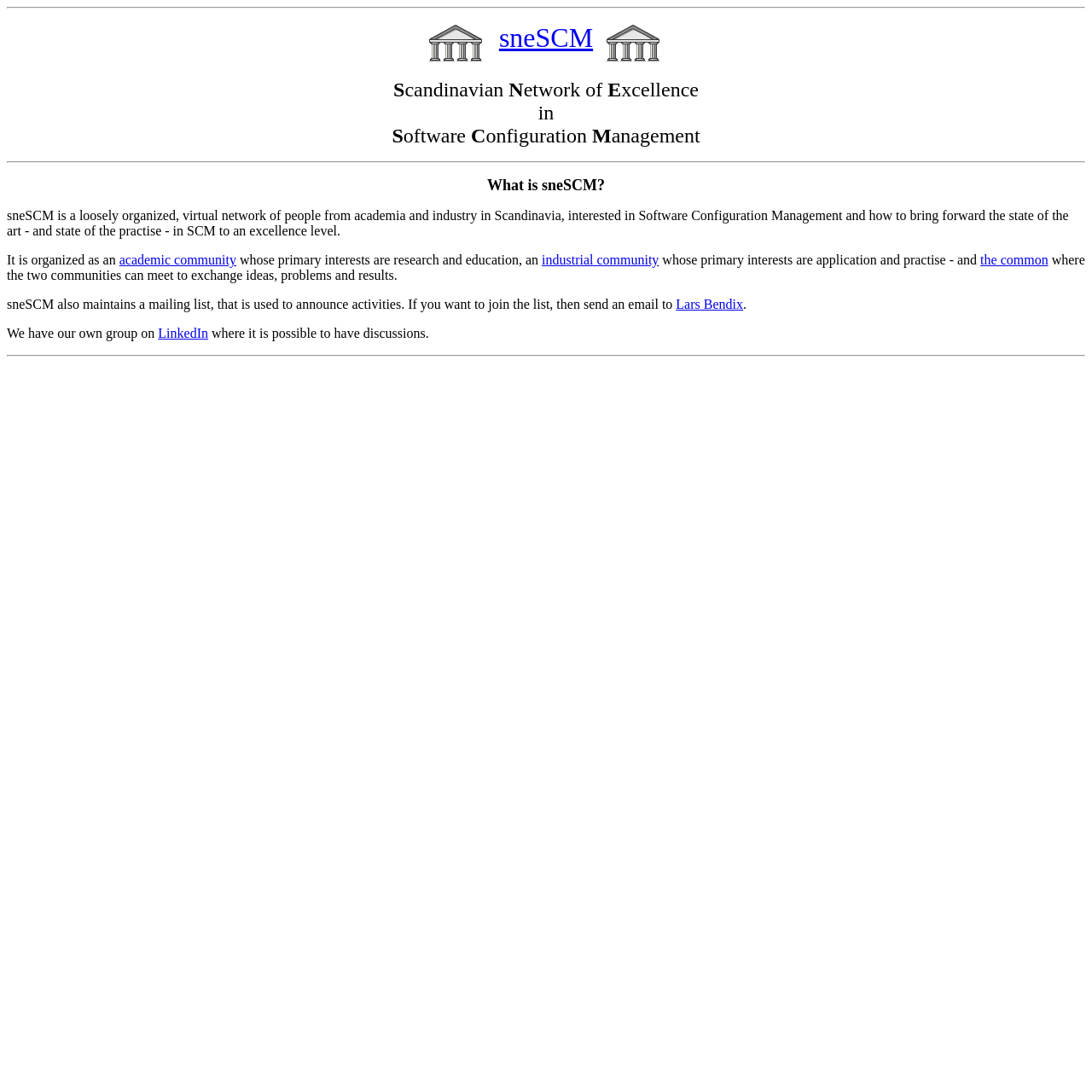Respond with a single word or phrase:
What social media platform does sneSCM have a group on?

LinkedIn